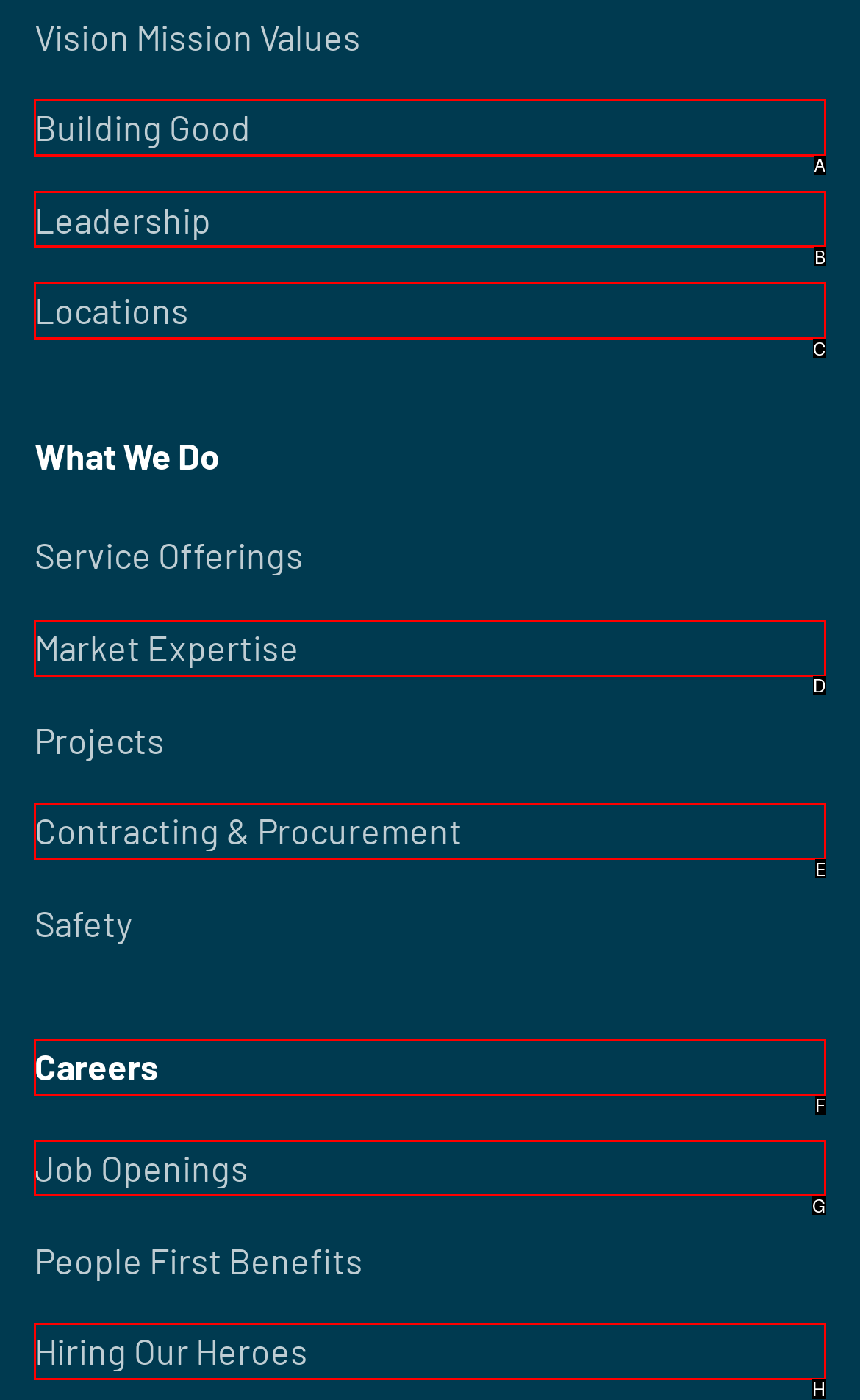Identify the HTML element that corresponds to the description: Locations Provide the letter of the matching option directly from the choices.

C